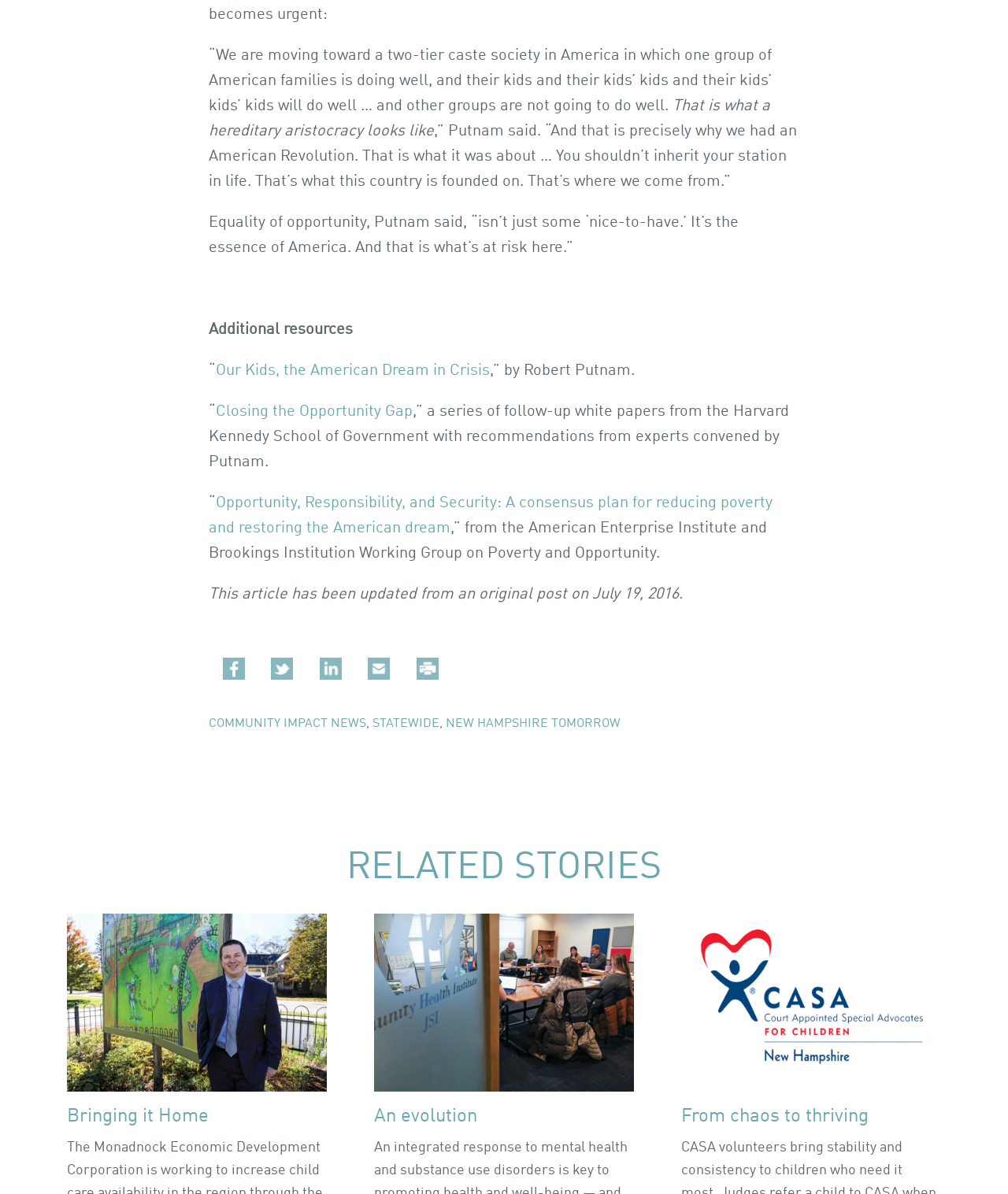Please pinpoint the bounding box coordinates for the region I should click to adhere to this instruction: "Read the previous post".

None